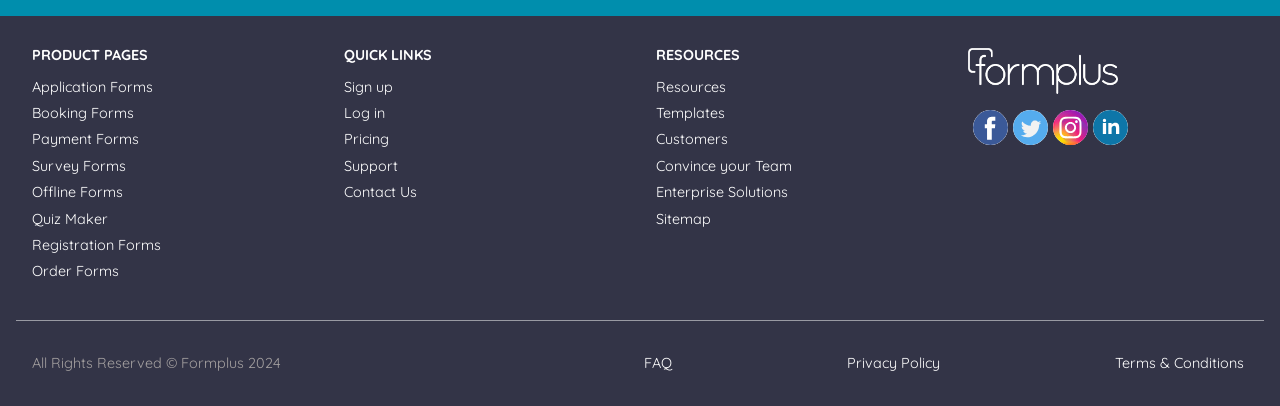Please identify the bounding box coordinates of the element I should click to complete this instruction: 'Follow on Facebook'. The coordinates should be given as four float numbers between 0 and 1, like this: [left, top, right, bottom].

[0.76, 0.27, 0.788, 0.356]